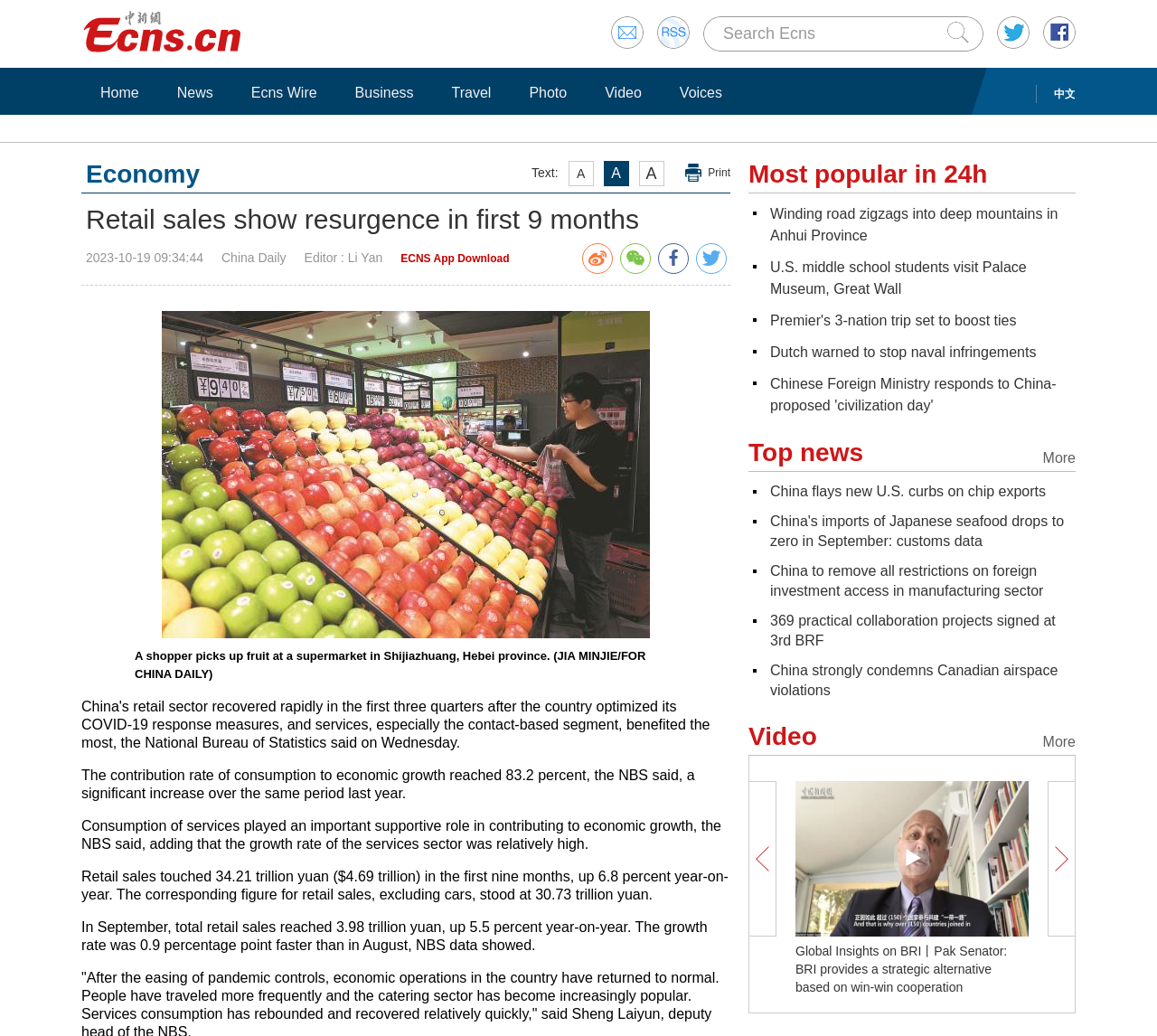Show me the bounding box coordinates of the clickable region to achieve the task as per the instruction: "Go to Home".

[0.078, 0.08, 0.129, 0.099]